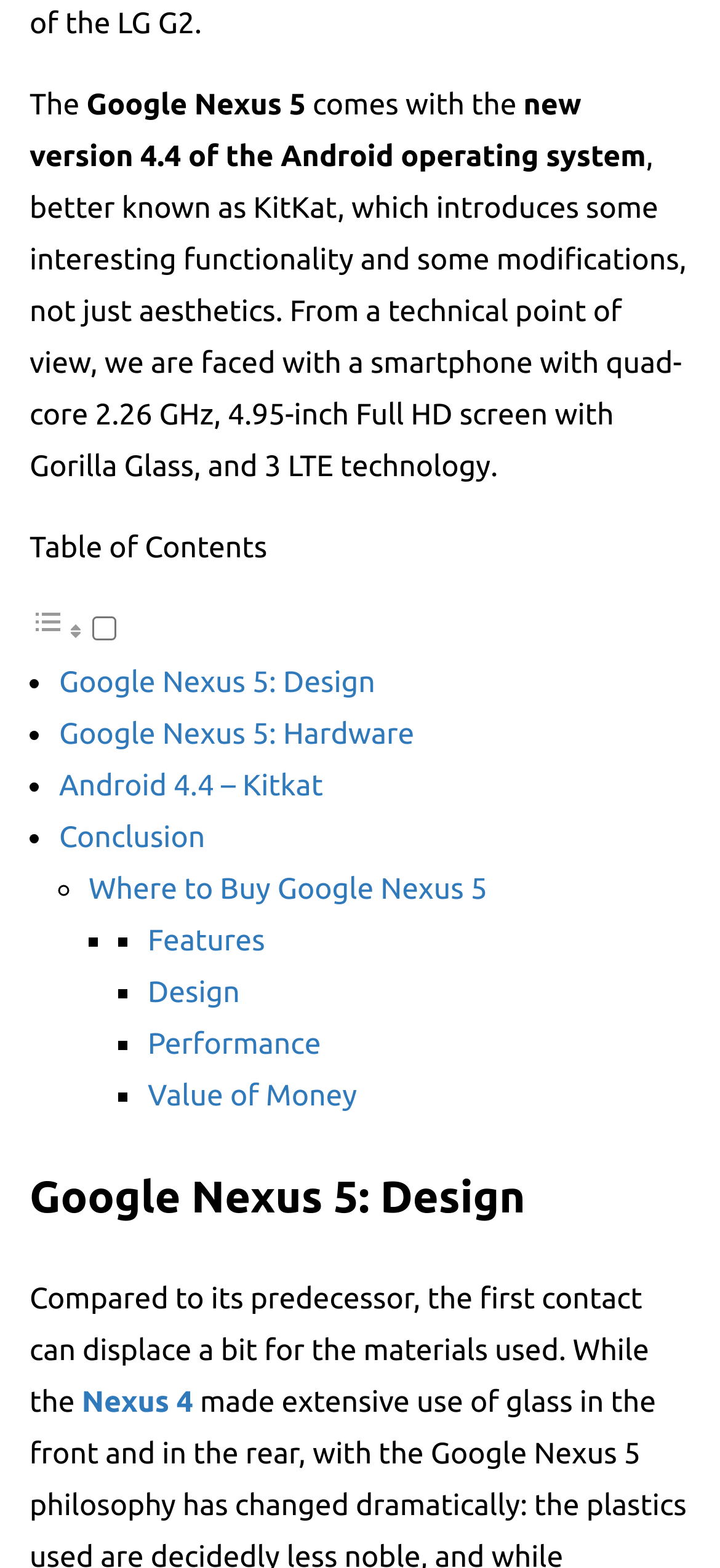Specify the bounding box coordinates for the region that must be clicked to perform the given instruction: "Click on 'Google Nexus 5: Design'".

[0.082, 0.425, 0.521, 0.446]